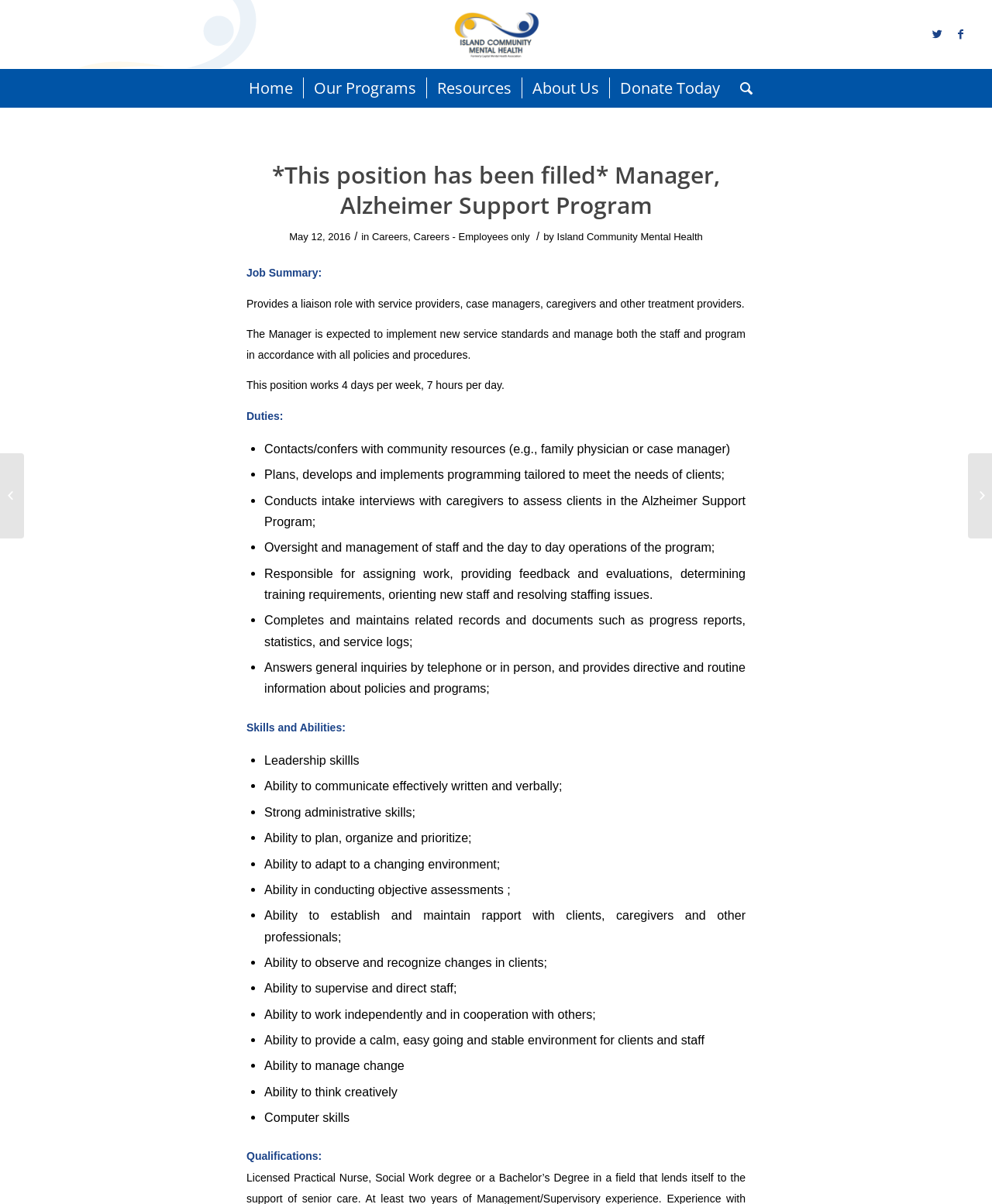What is one of the duties of the Manager?
Please respond to the question with a detailed and well-explained answer.

I found the duty by reading the list of duties, which says 'Conducts intake interviews with caregivers to assess clients in the Alzheimer Support Program'.